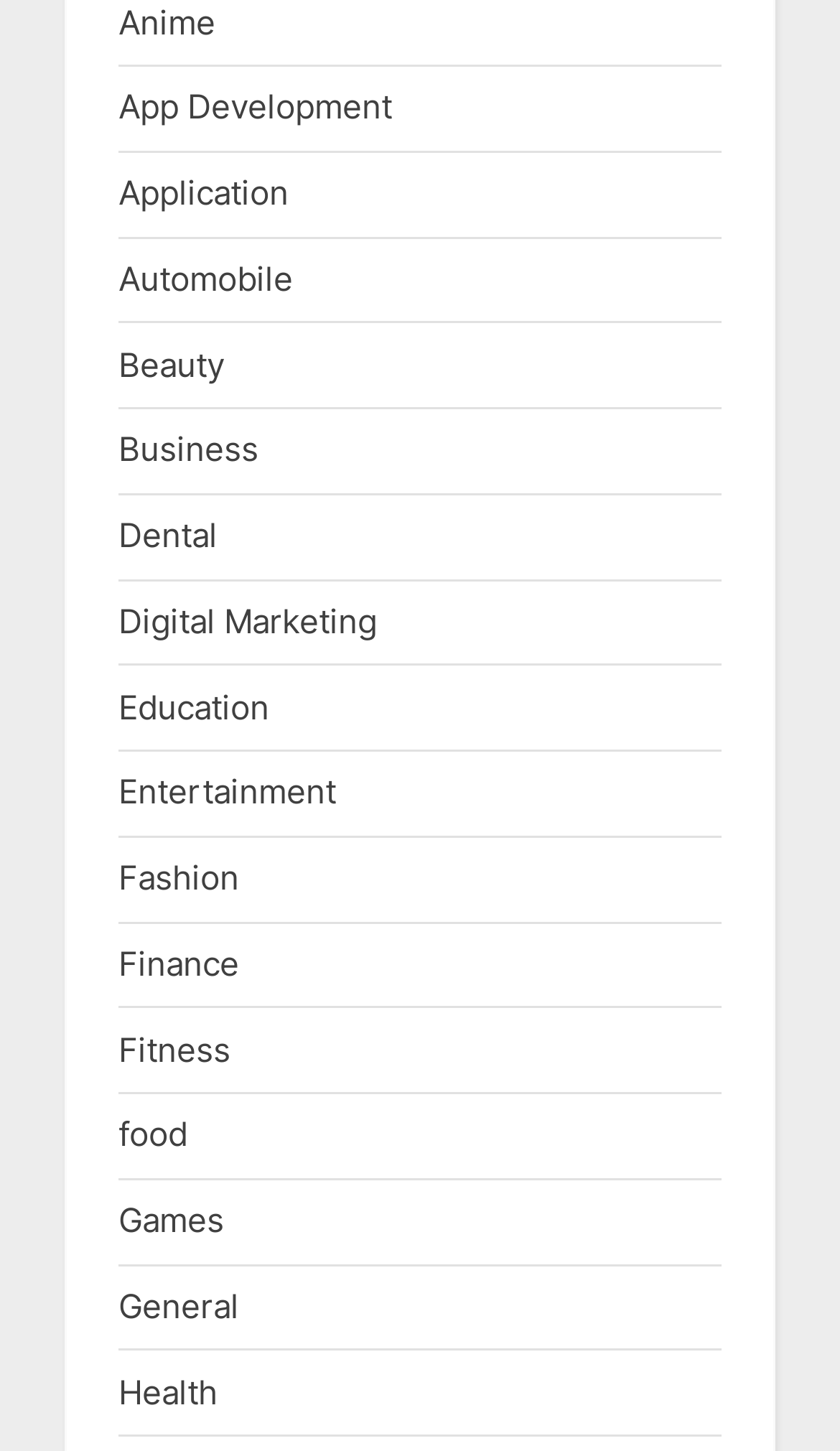Examine the screenshot and answer the question in as much detail as possible: How many categories are listed on the webpage?

I counted the number of links on the webpage, and there are 18 categories listed, ranging from 'Anime' to 'Health'.